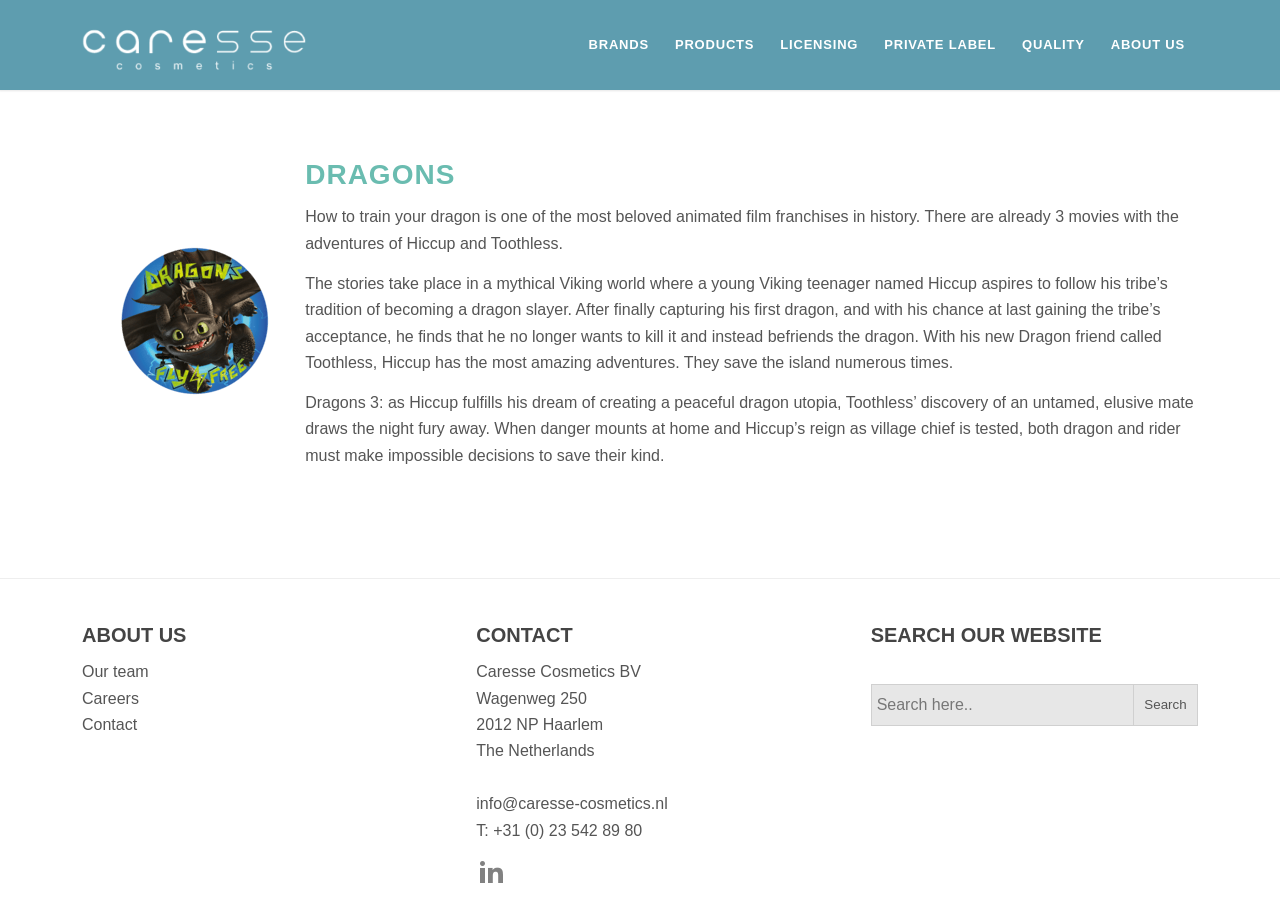Identify the coordinates of the bounding box for the element that must be clicked to accomplish the instruction: "Search for something on the website".

[0.68, 0.742, 0.936, 0.788]